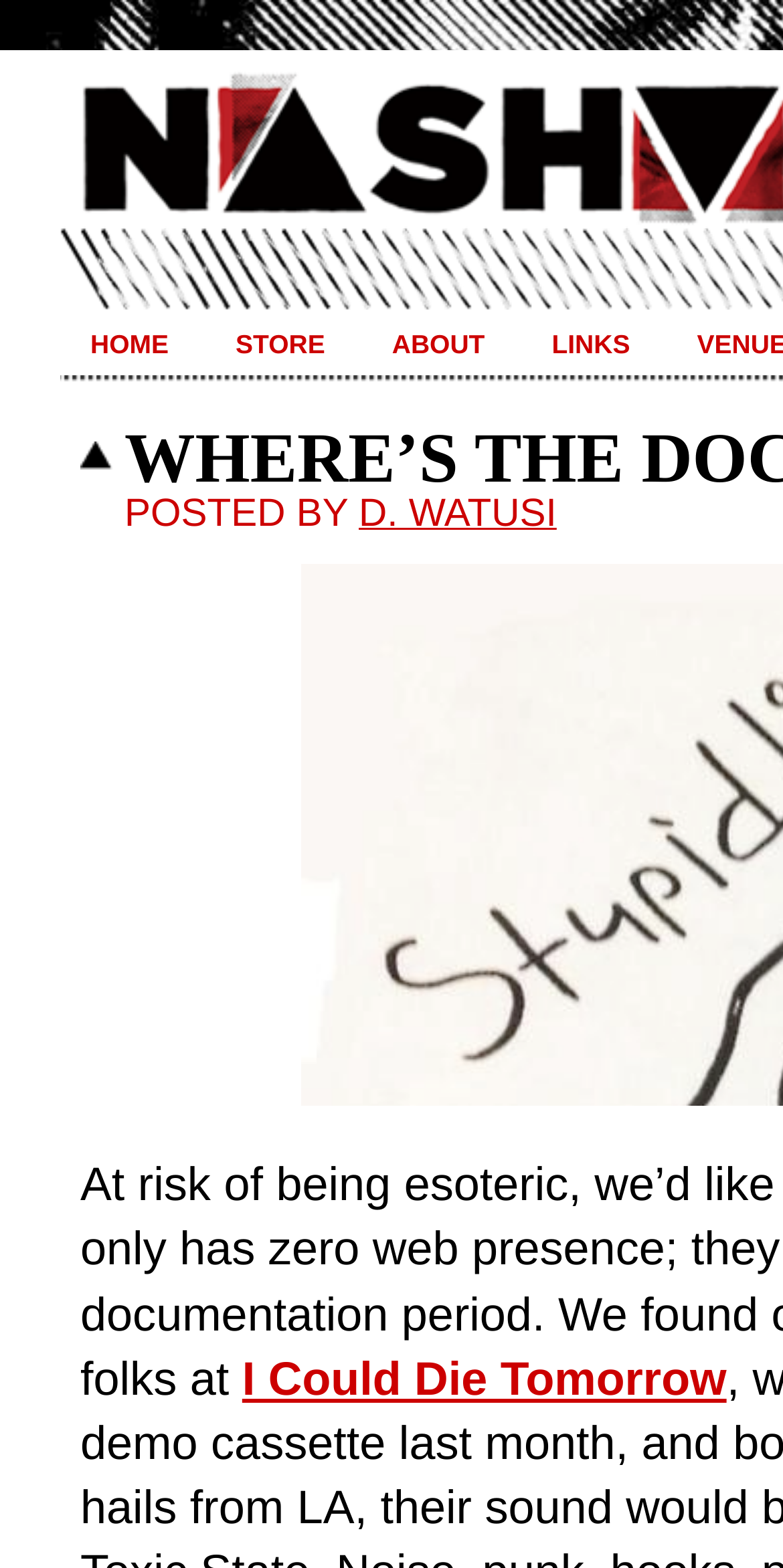Use a single word or phrase to answer the following:
Who is the author of the post?

D. WATUSI